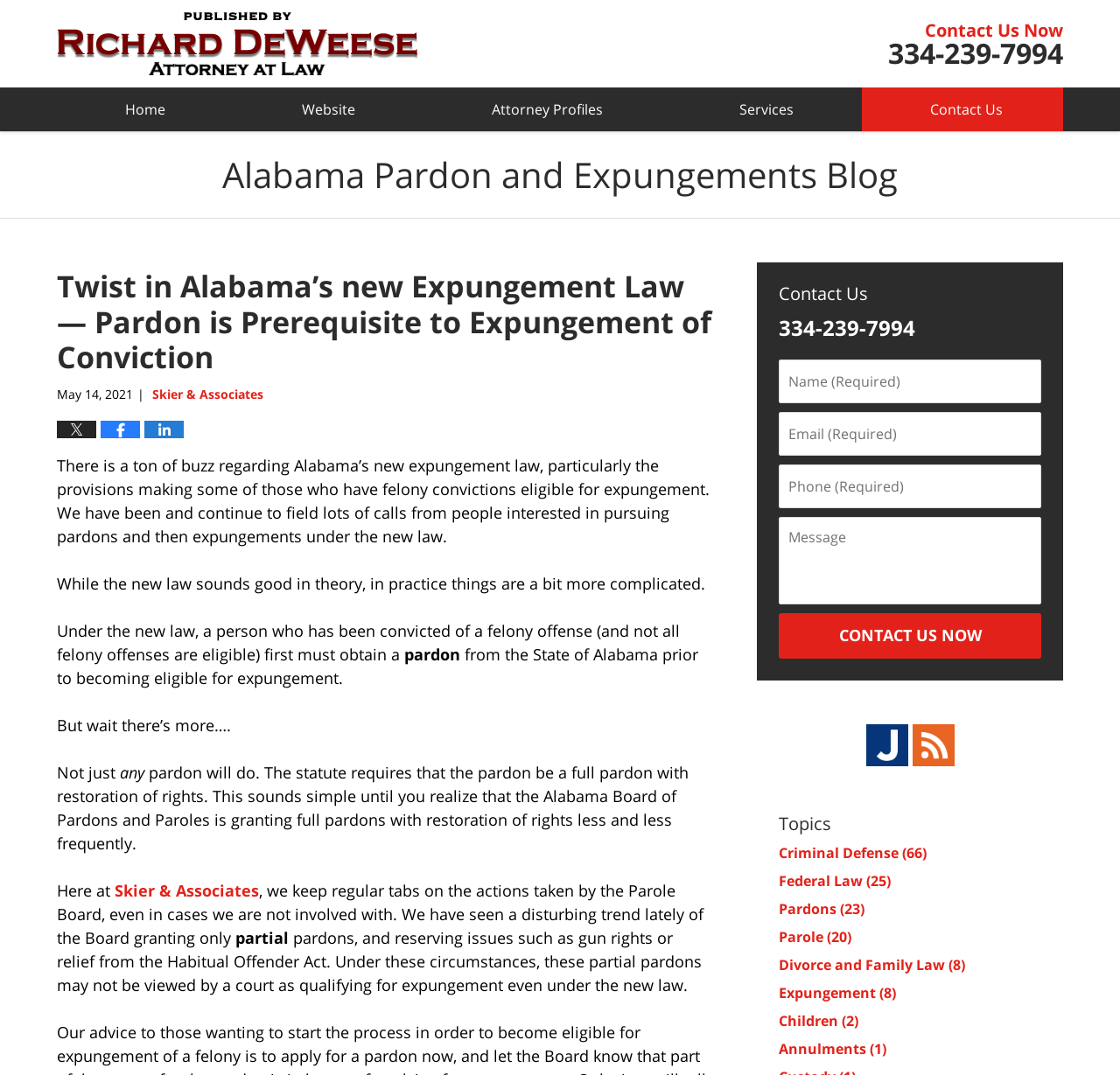Determine the bounding box for the UI element described here: "Contact Us Now 334-239-7994".

[0.629, 0.02, 0.949, 0.077]